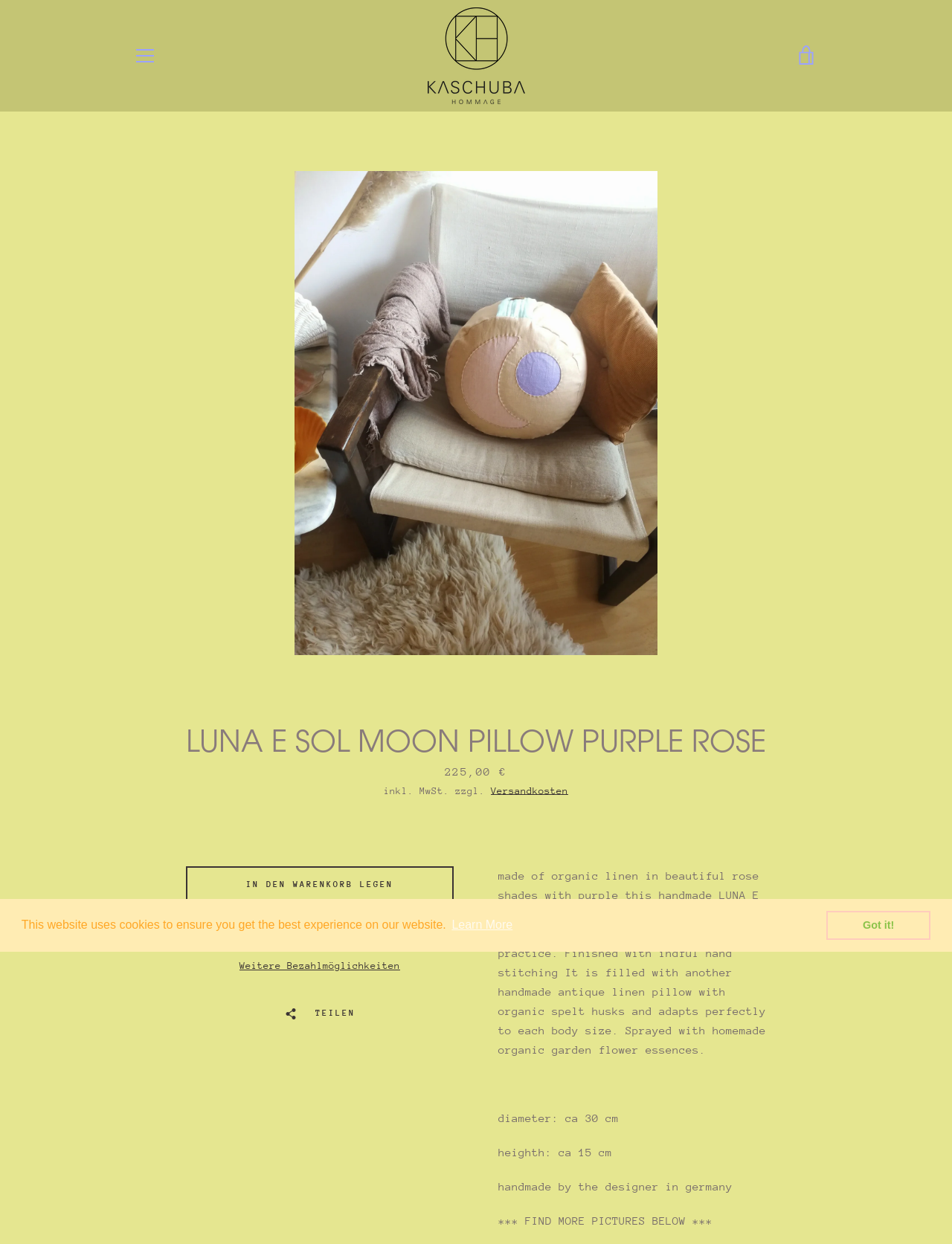Please determine the main heading text of this webpage.

LUNA E SOL MOON PILLOW PURPLE ROSE